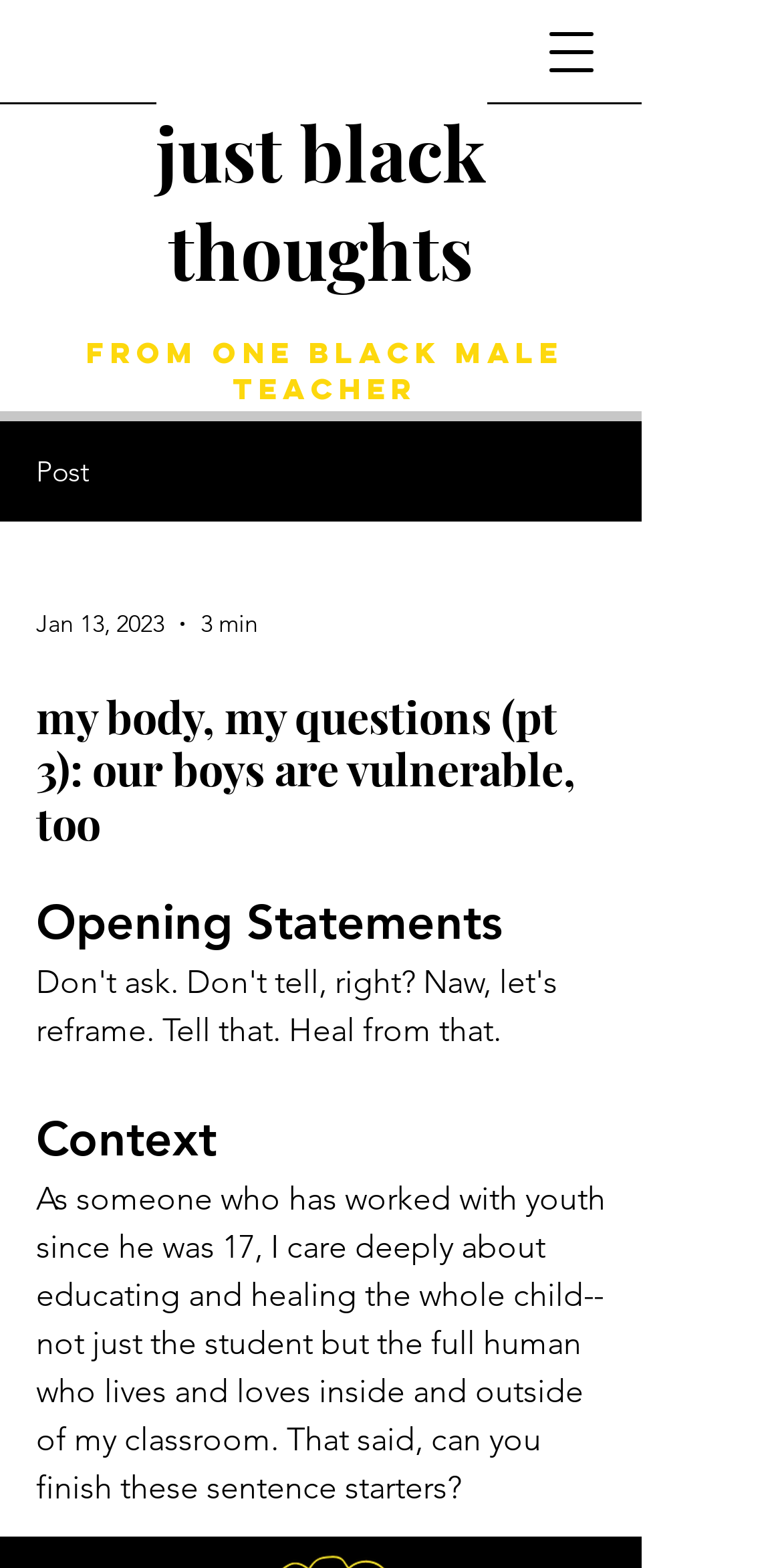What is the context of the author's question?
Please provide a comprehensive answer based on the information in the image.

The context of the author's question can be inferred from the text 'As someone who has worked with youth since he was 17...' which suggests that the author's question is in the context of working with youth, specifically since they were 17 years old.